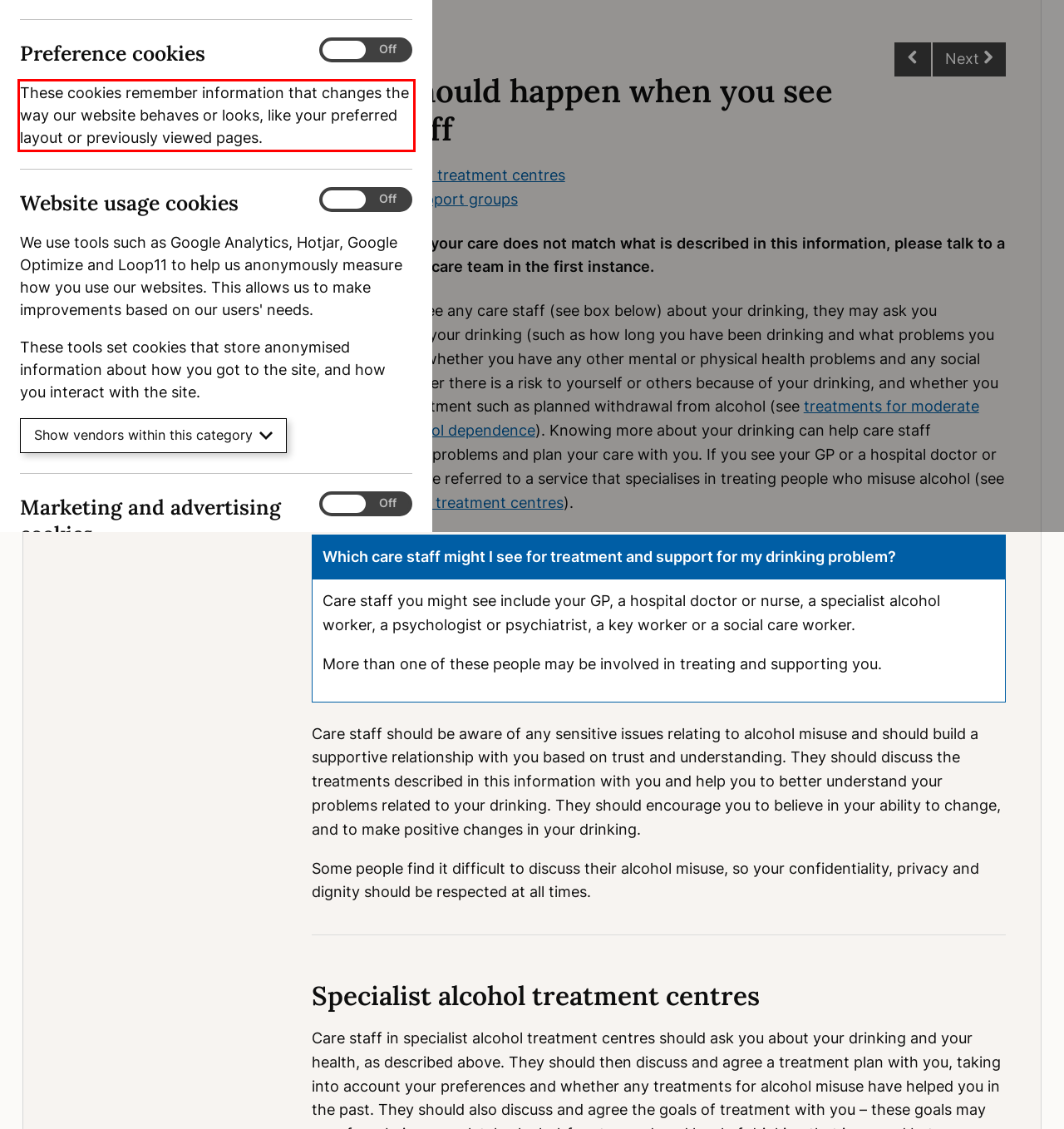Given a screenshot of a webpage, locate the red bounding box and extract the text it encloses.

These cookies remember information that changes the way our website behaves or looks, like your preferred layout or previously viewed pages.